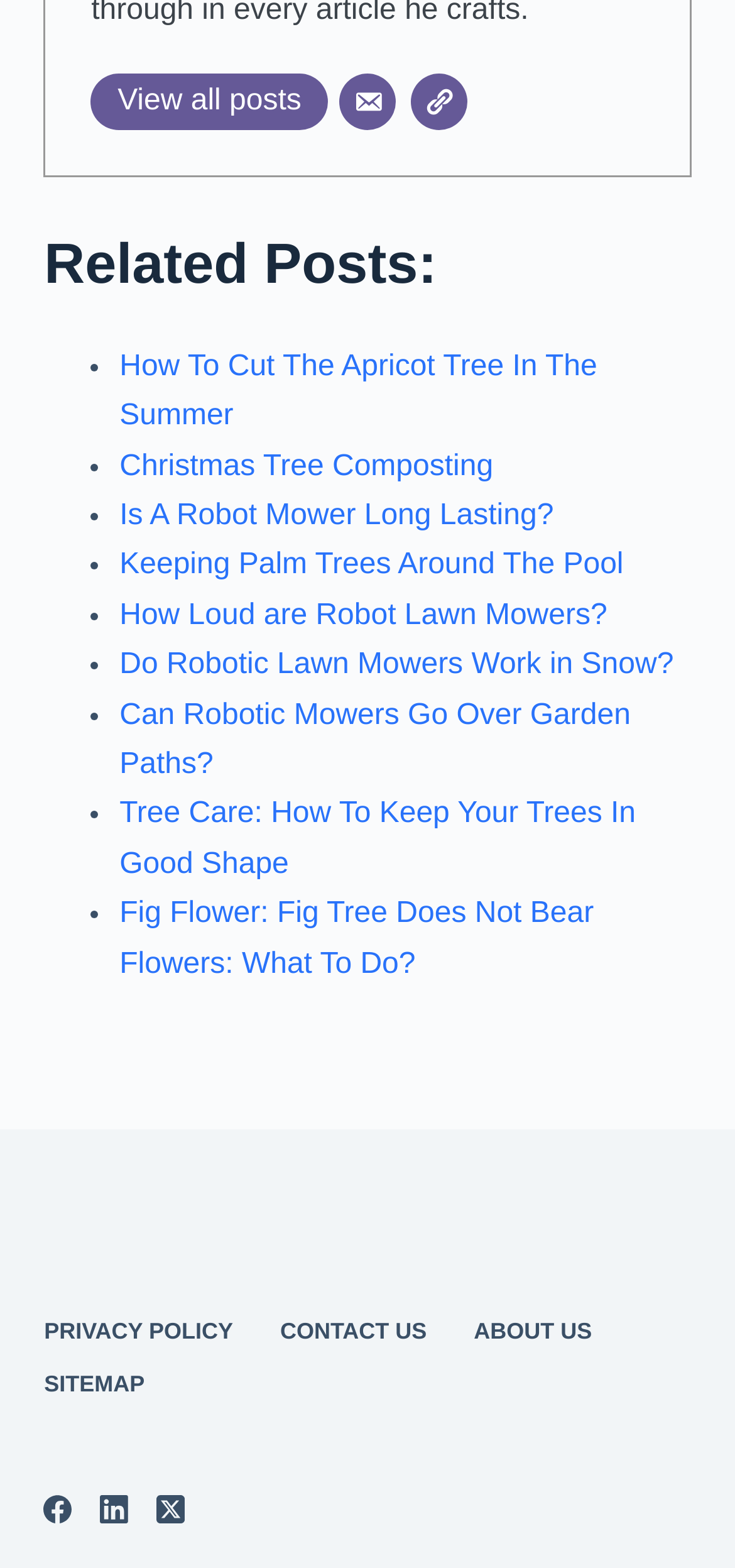Given the webpage screenshot, identify the bounding box of the UI element that matches this description: "aria-label="Facebook"".

[0.06, 0.953, 0.098, 0.971]